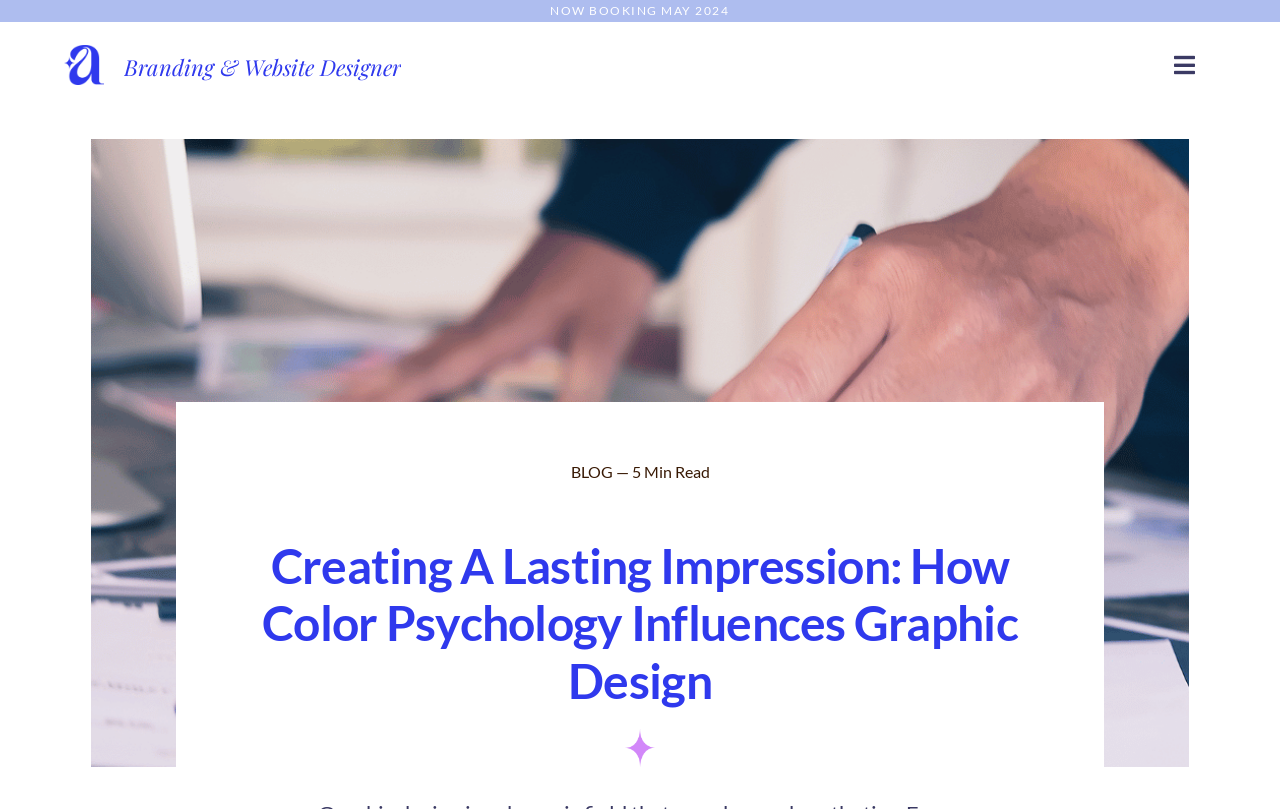How many main menu items are there?
Please look at the screenshot and answer using one word or phrase.

7